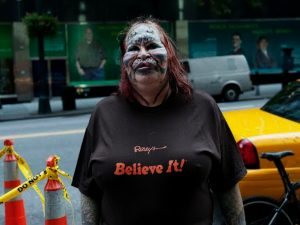Elaborate on the contents of the image in a comprehensive manner.

The image features a woman standing in a city environment, dressed in a dark T-shirt with the phrase “Randy—Believe it!” prominently displayed in an orange font. Her face is adorned with intricate makeup, resembling a combination of face paint and artistic designs, which contributes to her distinctive appearance. The backdrop includes a street with yellow cabs and construction cones, indicating a lively urban setting. This visual representation aligns with the narrative of unconventional beauty and self-expression, reminiscent of figures who challenge societal norms, such as Stalking Cat, who is known for his transformation and engagement with identity.